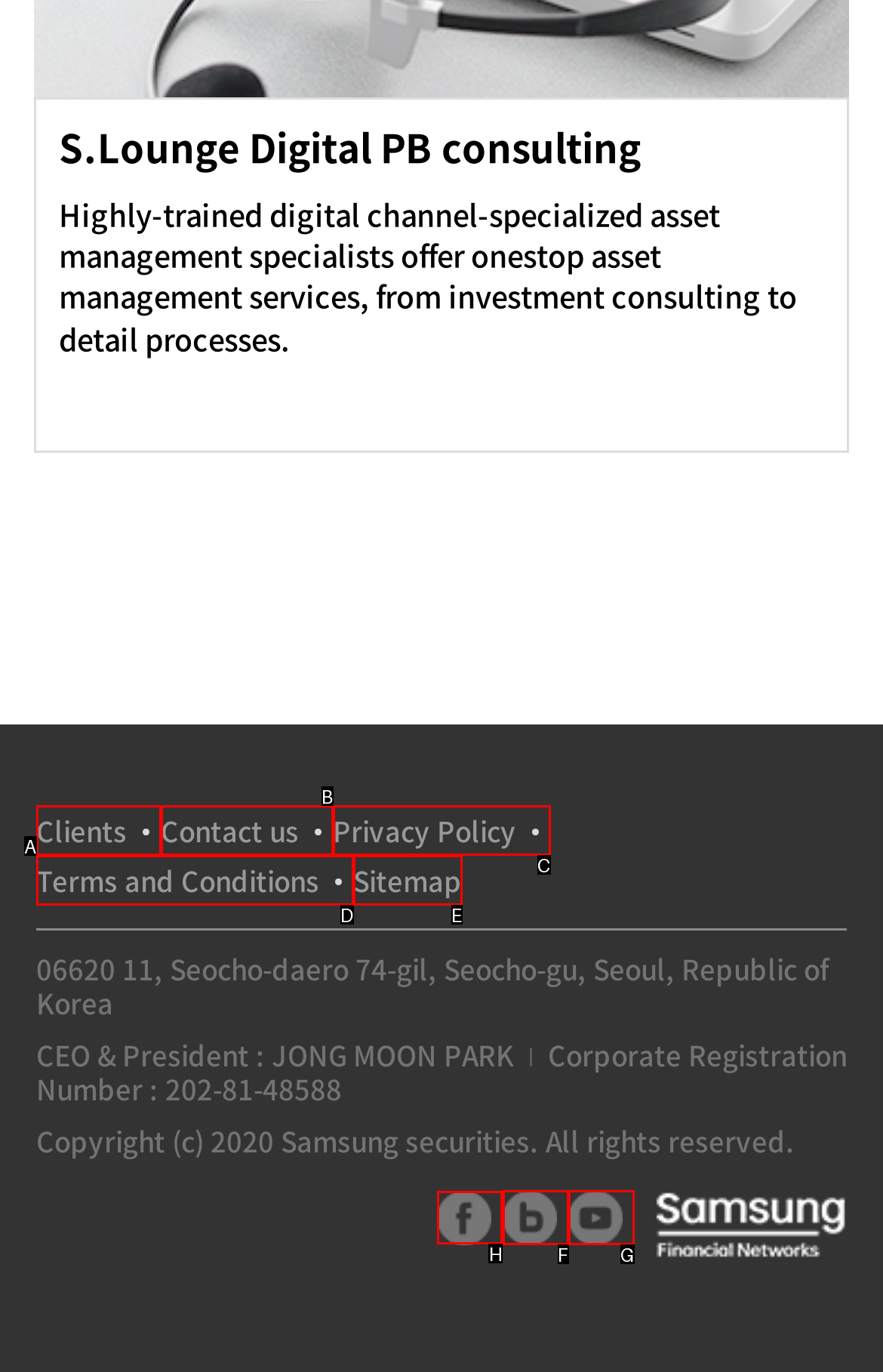Tell me which one HTML element I should click to complete the following task: Click on facebook Answer with the option's letter from the given choices directly.

H